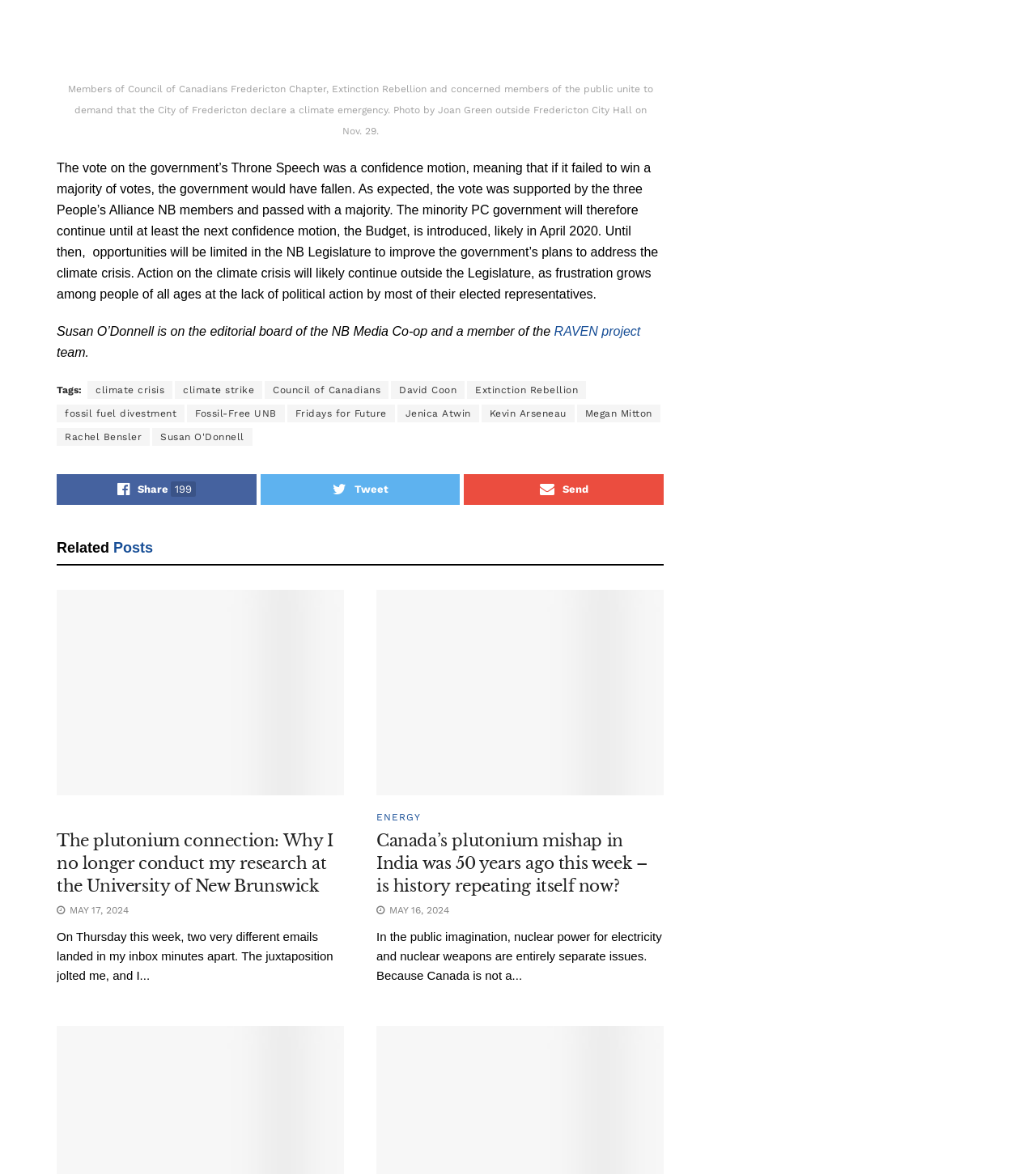Specify the bounding box coordinates for the region that must be clicked to perform the given instruction: "Click the link to learn about Canada’s plutonium mishap in India".

[0.363, 0.502, 0.641, 0.677]